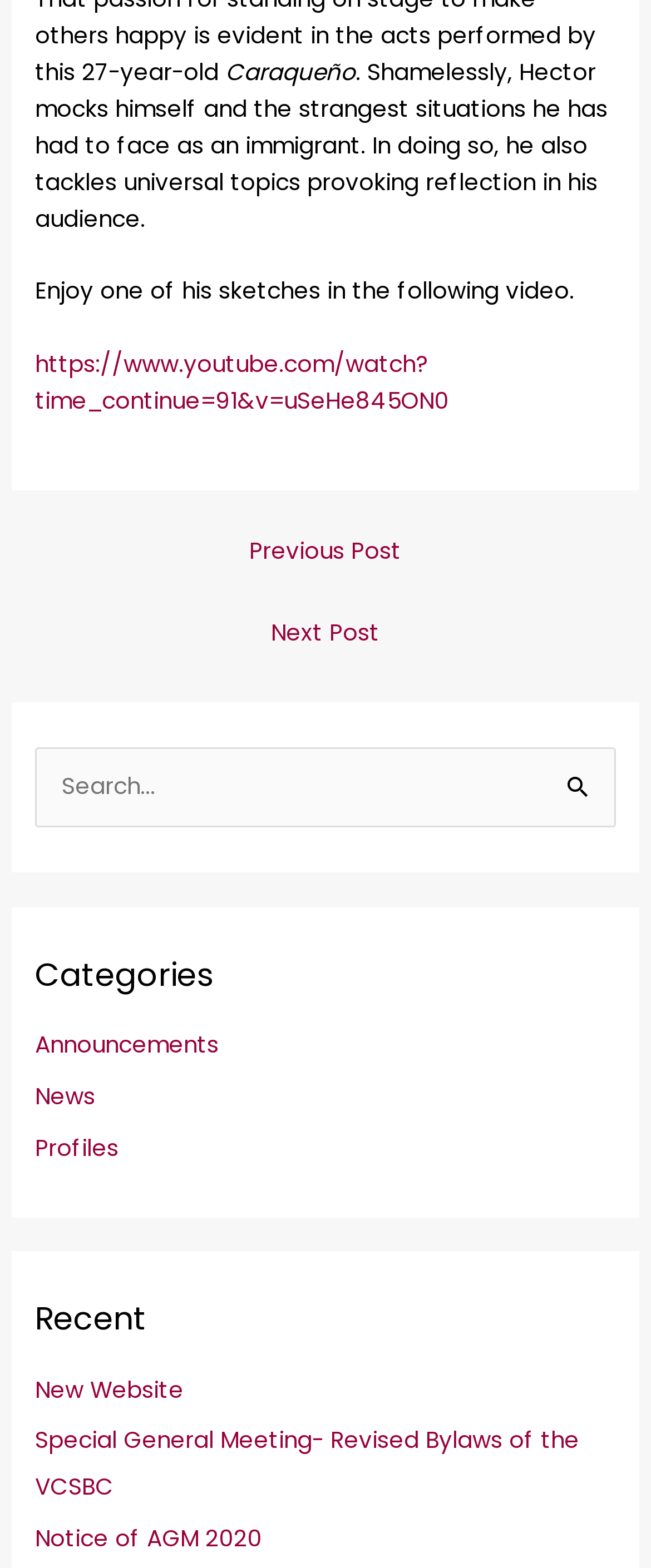Find the bounding box coordinates for the area you need to click to carry out the instruction: "Watch a video of Hector's sketch". The coordinates should be four float numbers between 0 and 1, indicated as [left, top, right, bottom].

[0.054, 0.222, 0.69, 0.266]